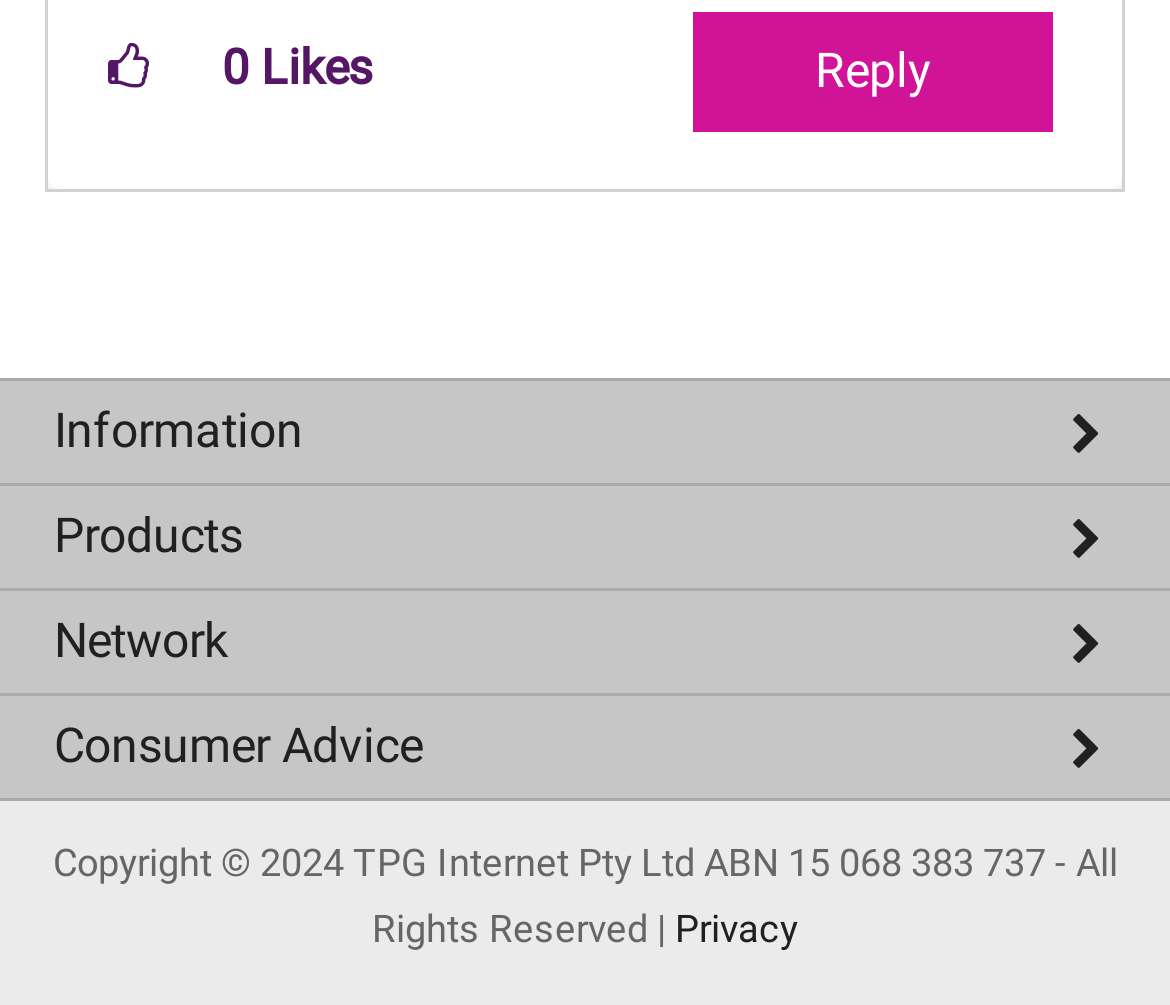What is the link at the top-right corner of the page?
Based on the image, provide your answer in one word or phrase.

Reply